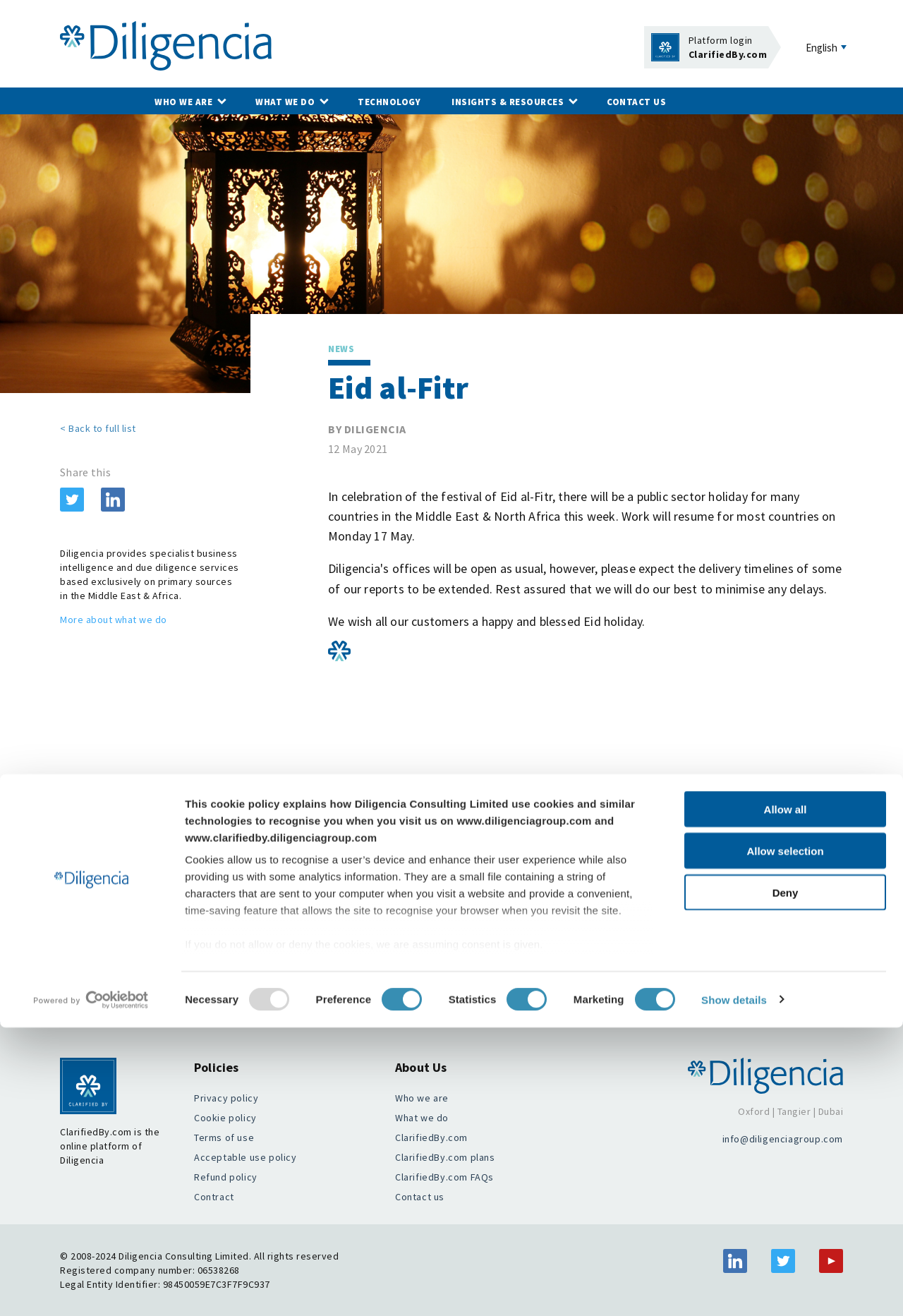Determine the bounding box coordinates for the UI element described. Format the coordinates as (top-left x, top-left y, bottom-right x, bottom-right y) and ensure all values are between 0 and 1. Element description: alt="linkedin-1"

[0.801, 0.949, 0.827, 0.97]